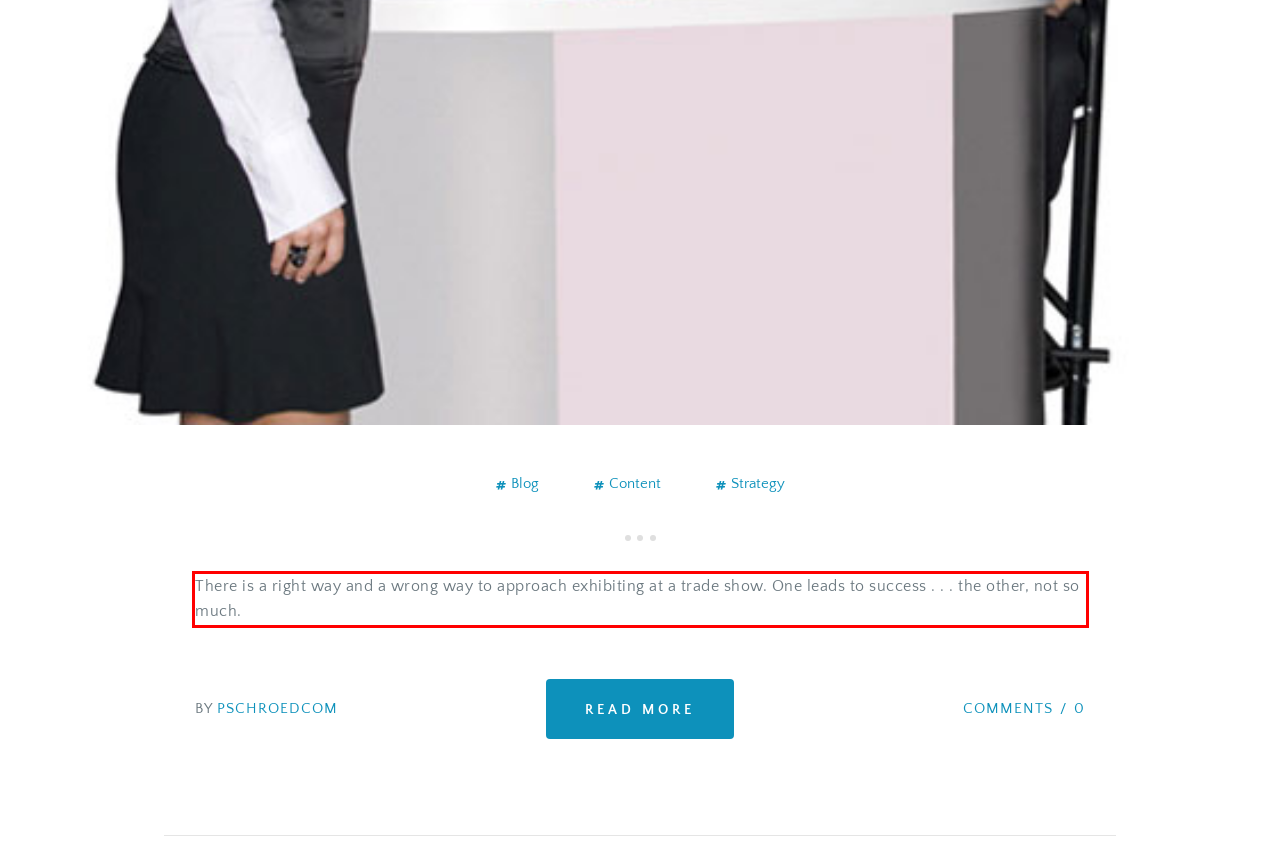Identify and transcribe the text content enclosed by the red bounding box in the given screenshot.

There is a right way and a wrong way to approach exhibiting at a trade show. One leads to success . . . the other, not so much.